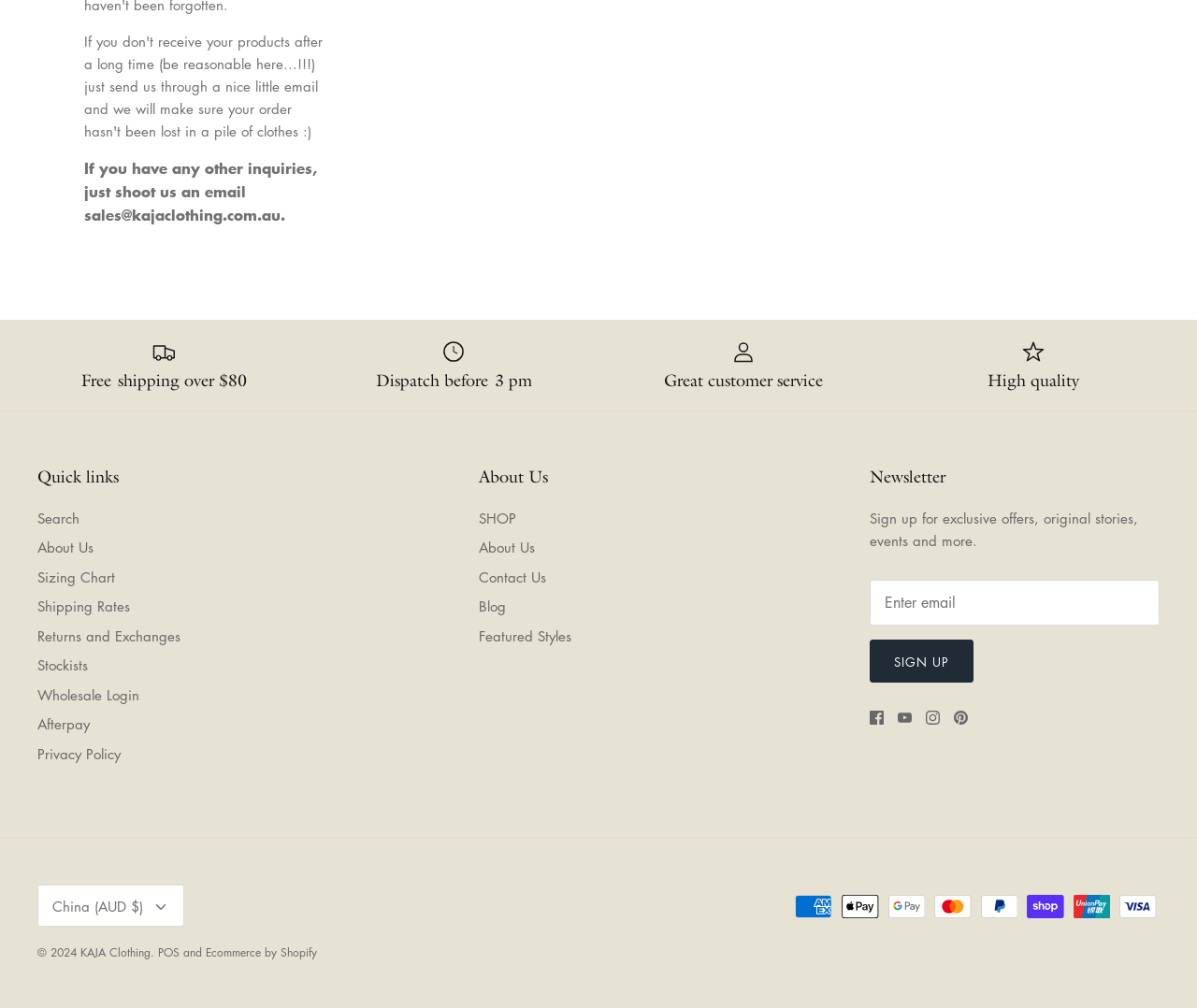Please find the bounding box coordinates of the section that needs to be clicked to achieve this instruction: "Visit the About Us page".

[0.031, 0.534, 0.078, 0.552]